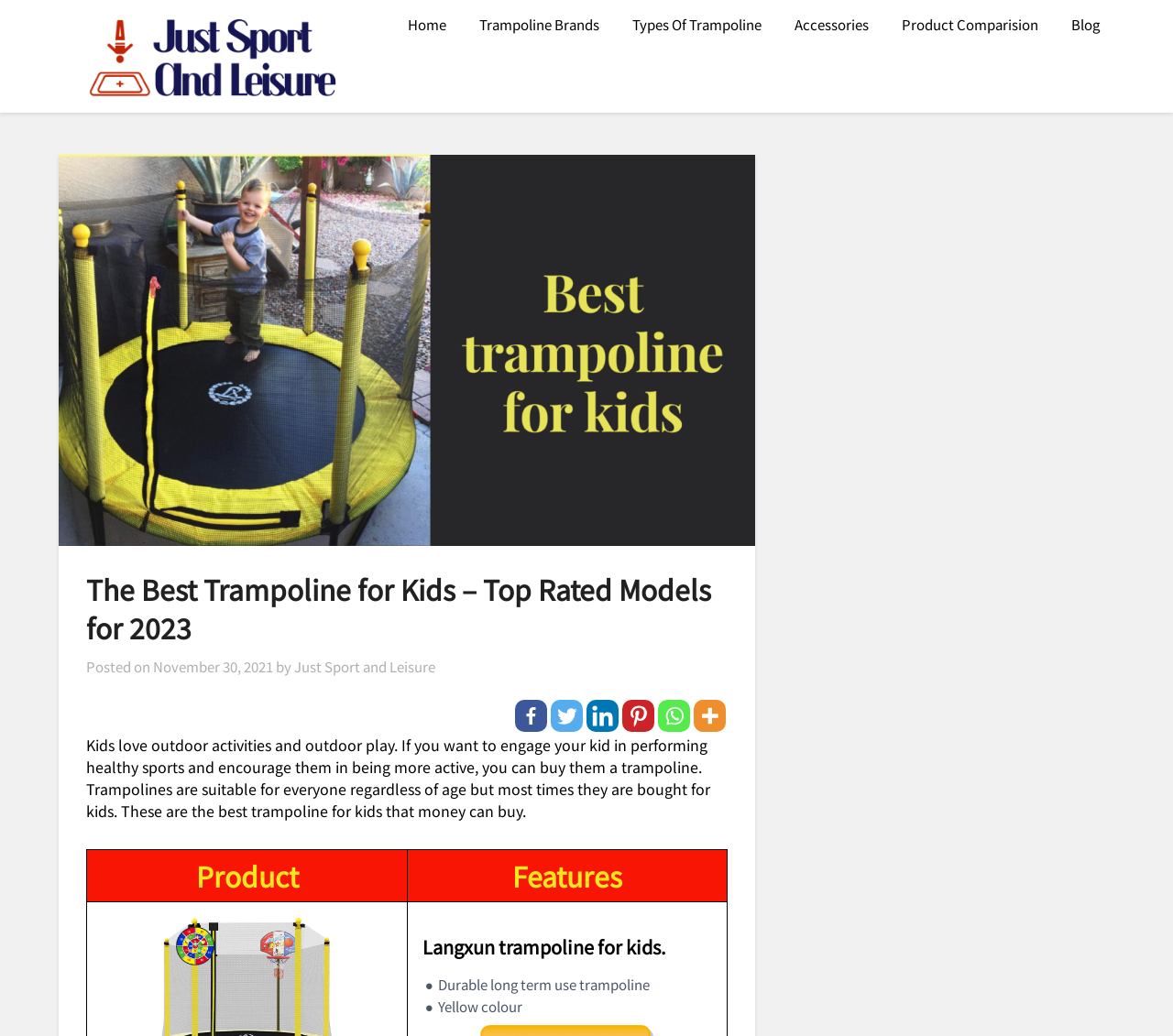What is the topic of the article?
Give a detailed explanation using the information visible in the image.

The topic of the article can be inferred from the heading 'The Best Trampoline for Kids – Top Rated Models for 2023' and the content of the article, which discusses trampolines suitable for kids.